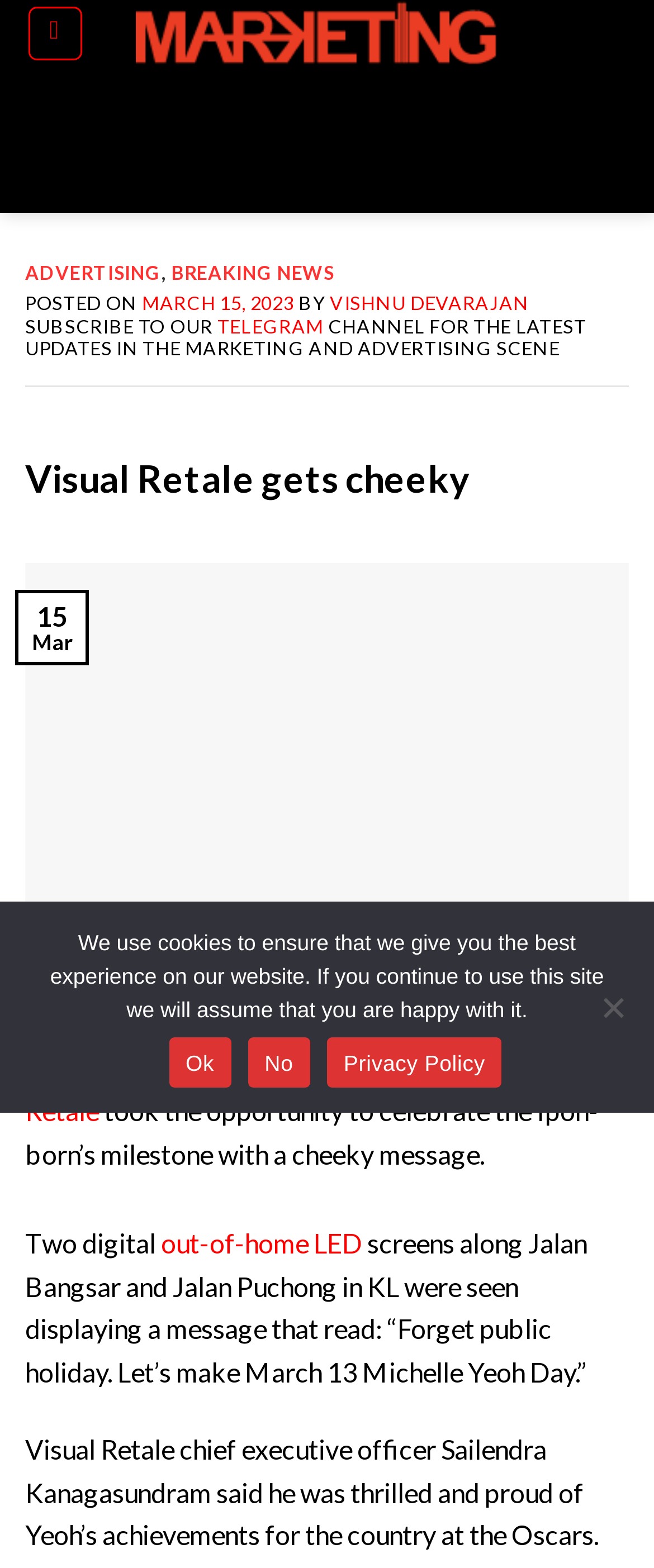What is the name of the award won by Michelle Yeoh?
Please provide a detailed and thorough answer to the question.

The name of the award won by Michelle Yeoh can be determined by reading the text content of the webpage, specifically the sentences that mention her win at the Oscars.